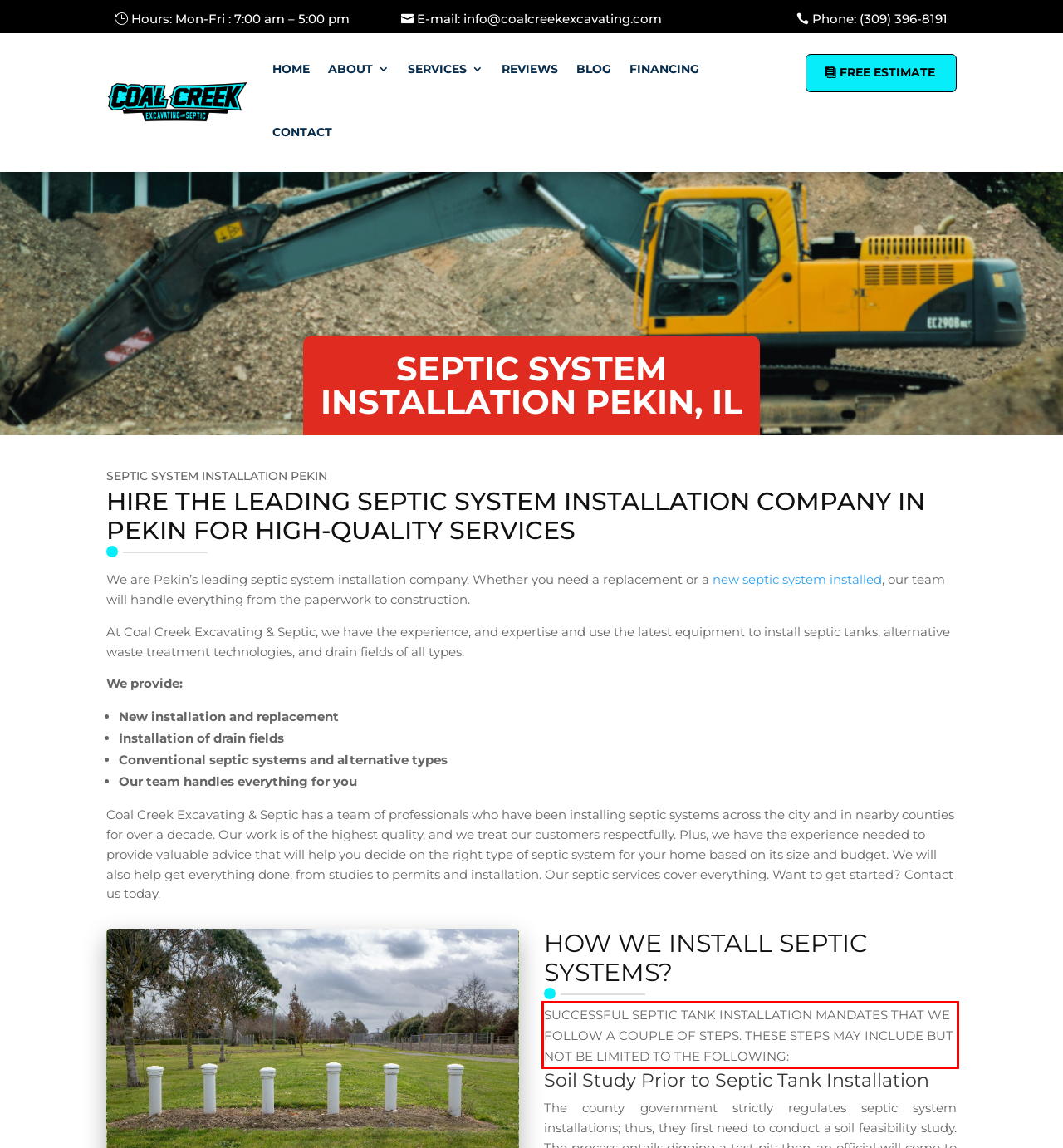Please examine the webpage screenshot containing a red bounding box and use OCR to recognize and output the text inside the red bounding box.

SUCCESSFUL SEPTIC TANK INSTALLATION MANDATES THAT WE FOLLOW A COUPLE OF STEPS. THESE STEPS MAY INCLUDE BUT NOT BE LIMITED TO THE FOLLOWING: